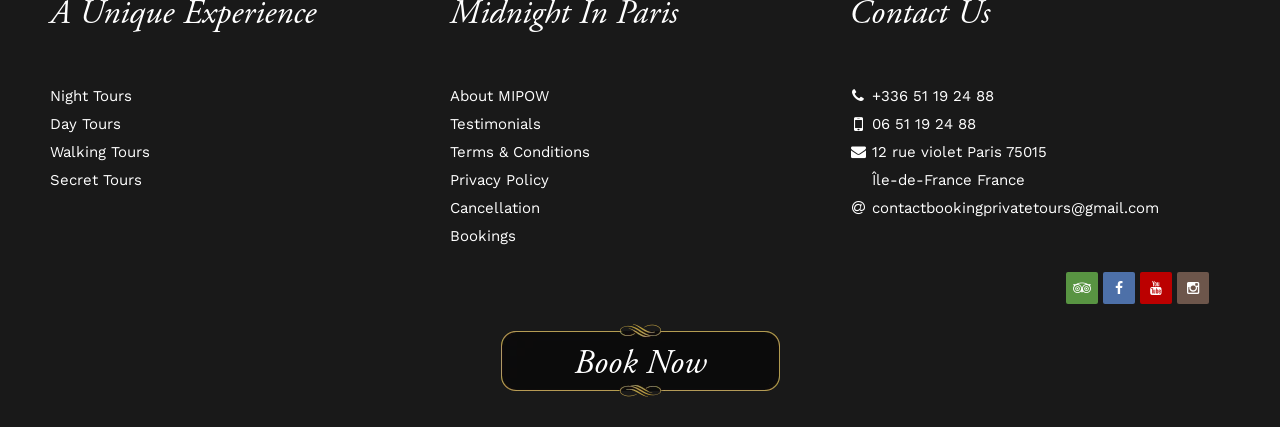Can you determine the bounding box coordinates of the area that needs to be clicked to fulfill the following instruction: "Call +336 51 19 24 88"?

[0.681, 0.204, 0.777, 0.246]